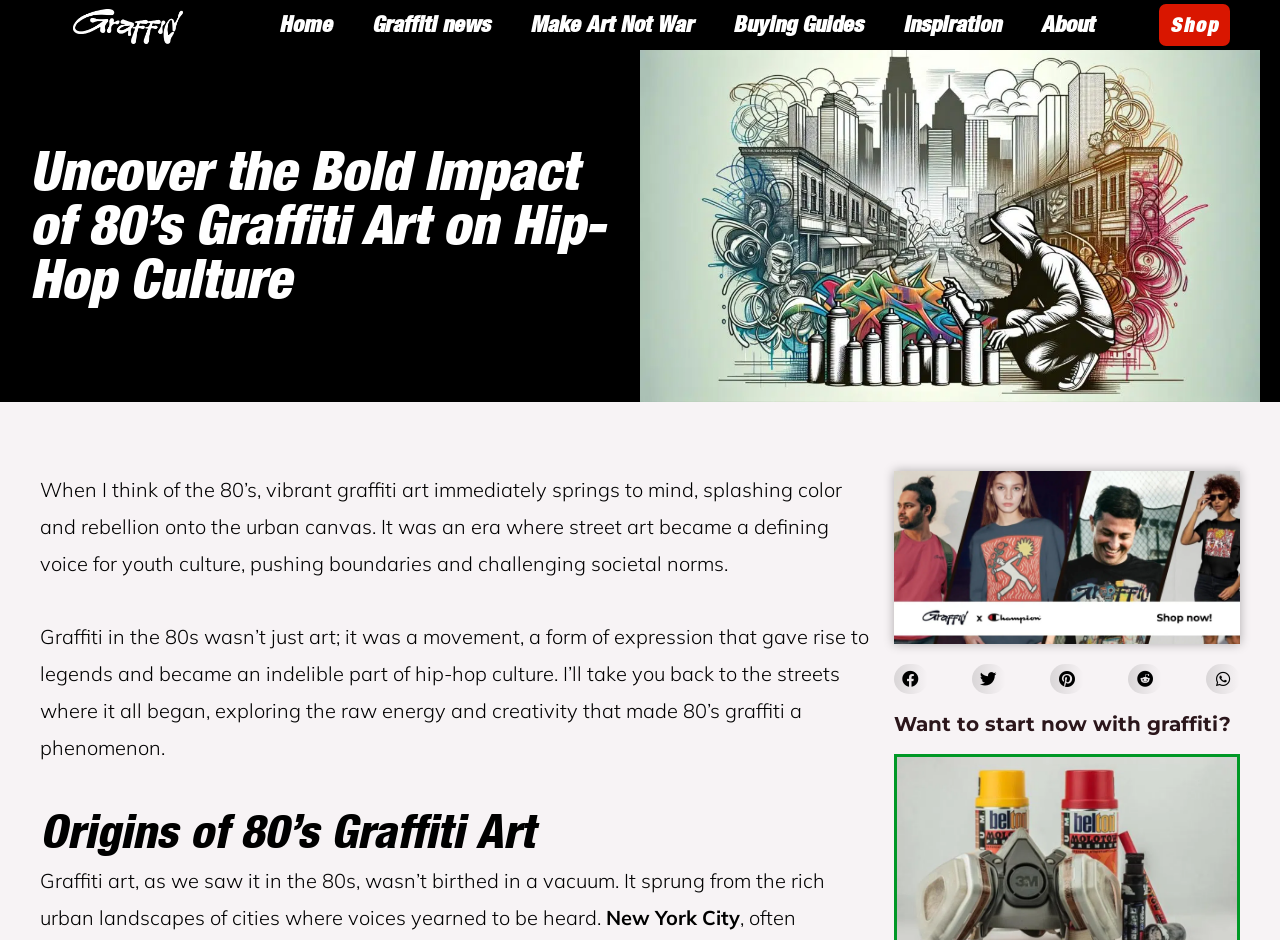How many social media platforms are available for sharing?
Answer the question in a detailed and comprehensive manner.

The webpage has a section with social media icons, allowing users to share content on five different platforms: Facebook, Twitter, Pinterest, Reddit, and WhatsApp, as indicated by the generic elements 'Share on facebook', 'Share on twitter', and so on.